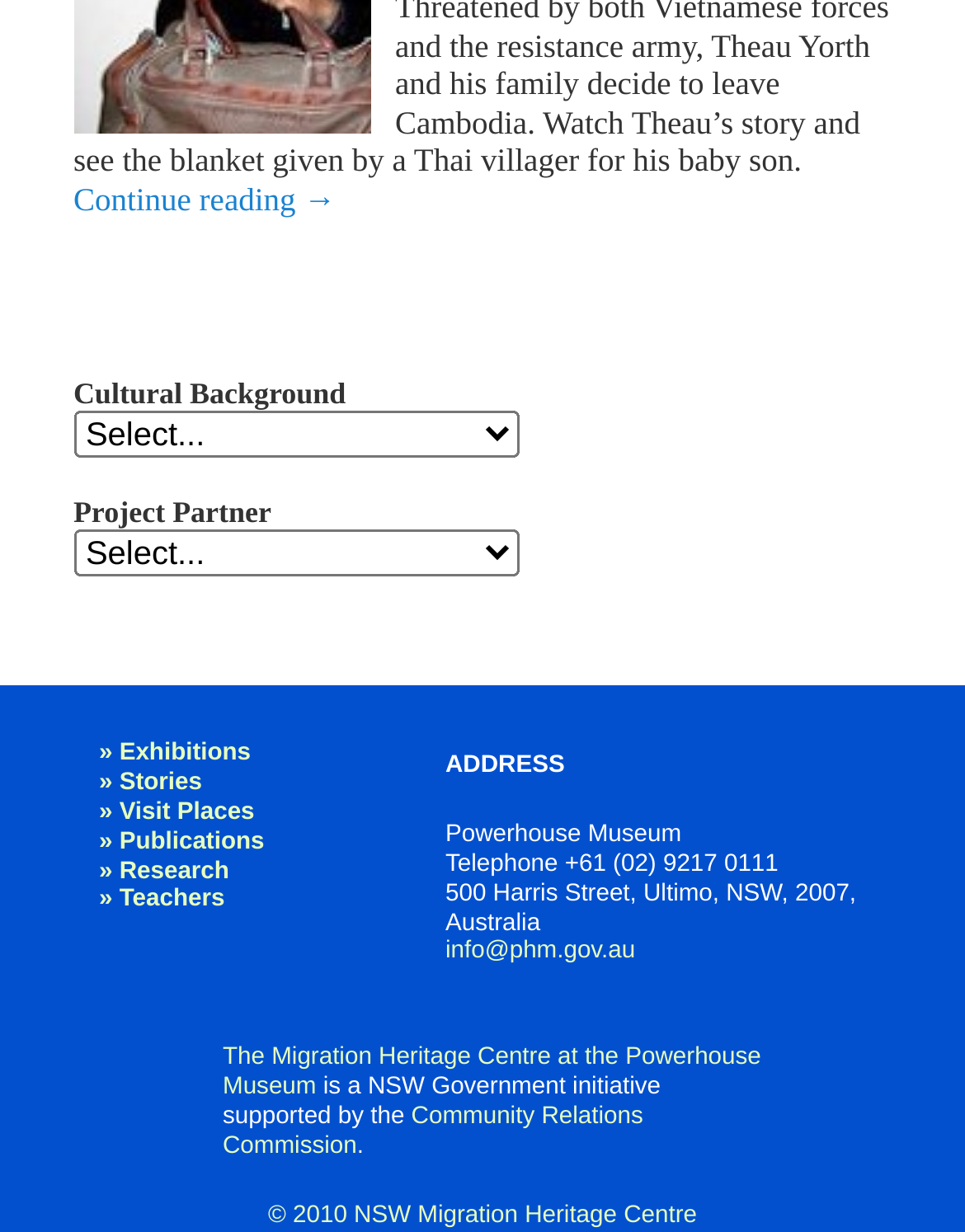Identify the bounding box coordinates of the section that should be clicked to achieve the task described: "Select an option from the 'Cultural Background' dropdown".

[0.076, 0.334, 0.538, 0.372]